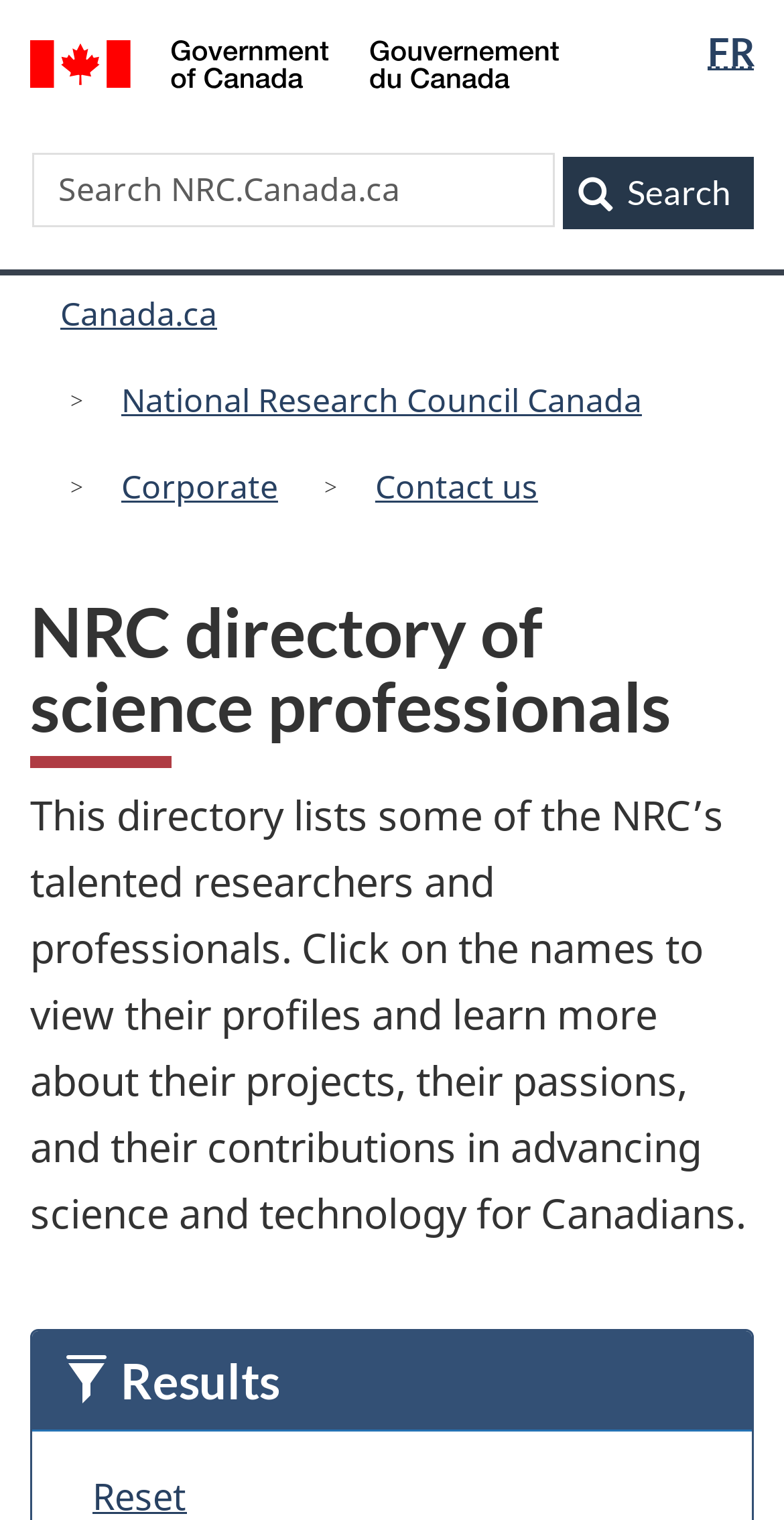Answer the question below using just one word or a short phrase: 
What is the directory about?

NRC science professionals